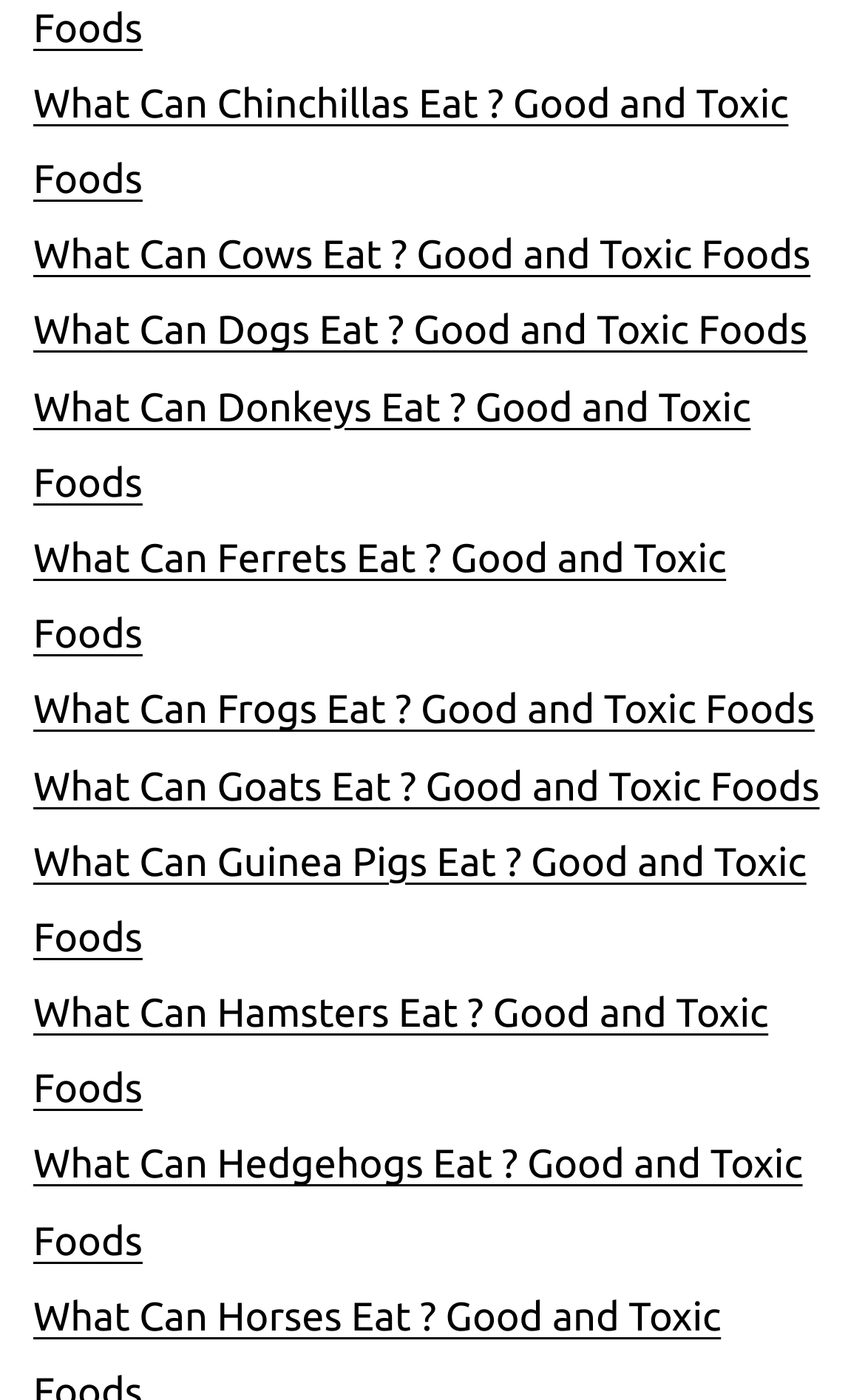What is the common theme among all the links?
Please utilize the information in the image to give a detailed response to the question.

All the links on the webpage have a similar format, asking what different animals can eat, and providing information about good and toxic foods for each animal. Therefore, the common theme among all the links is animal diet.